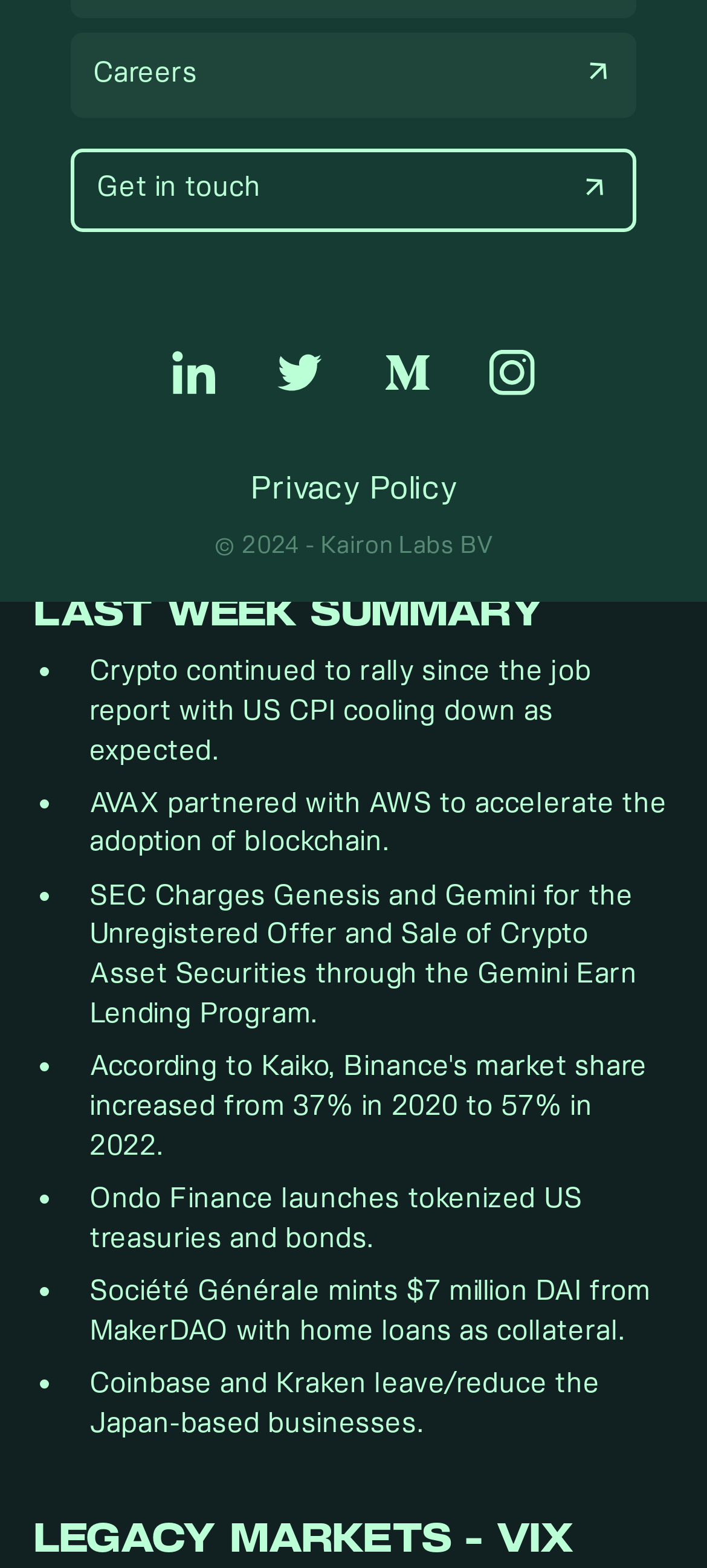Identify the bounding box coordinates of the HTML element based on this description: "parent_node: |".

[0.542, 0.203, 0.595, 0.223]